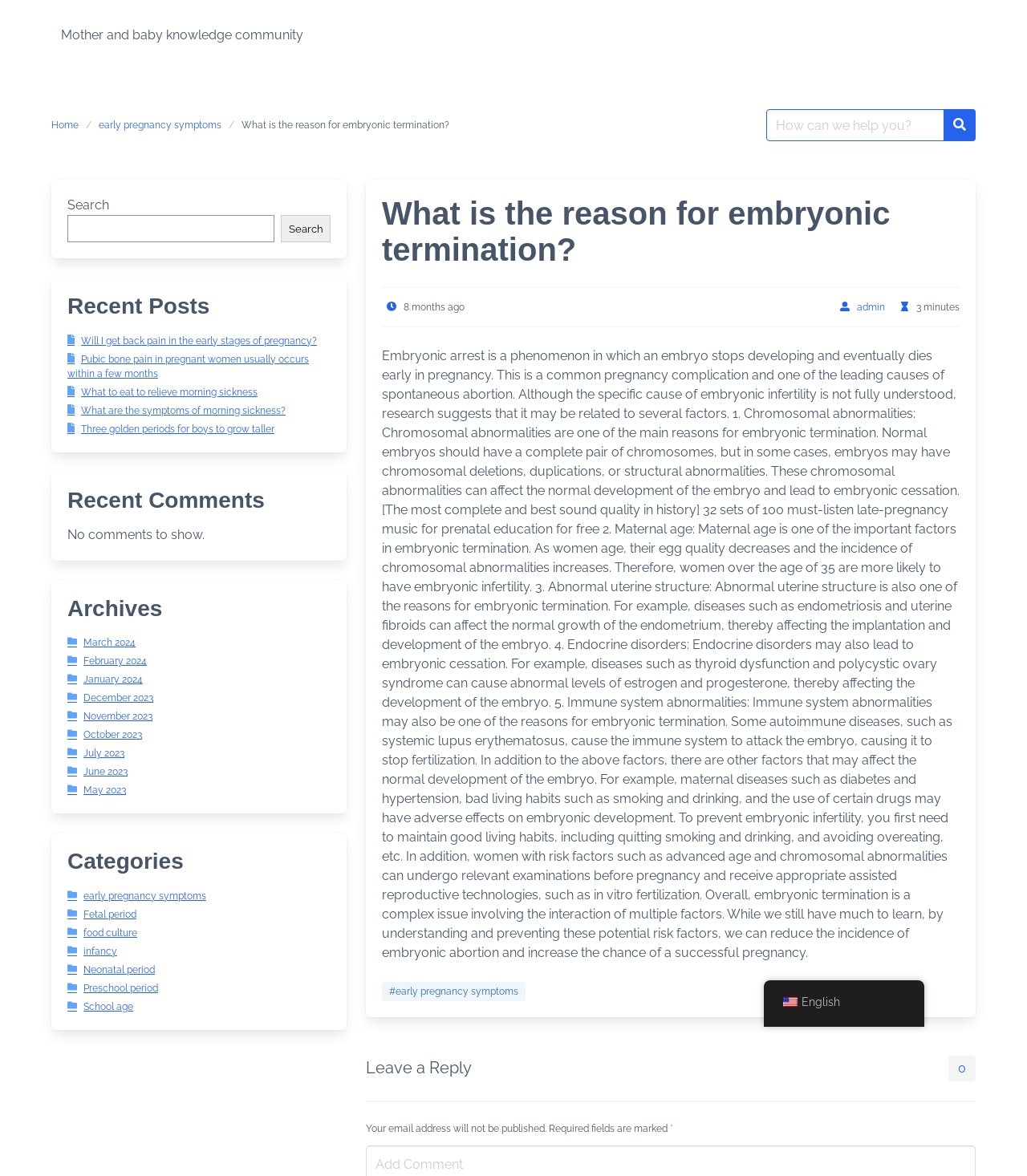Specify the bounding box coordinates of the element's region that should be clicked to achieve the following instruction: "Go to Home page". The bounding box coordinates consist of four float numbers between 0 and 1, in the format [left, top, right, bottom].

None